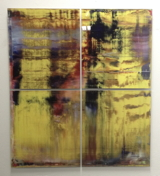How many panels does the artwork consist of?
Please give a detailed and elaborate answer to the question.

The caption explicitly states that the artwork is divided into four panels, creating a visually dynamic composition.